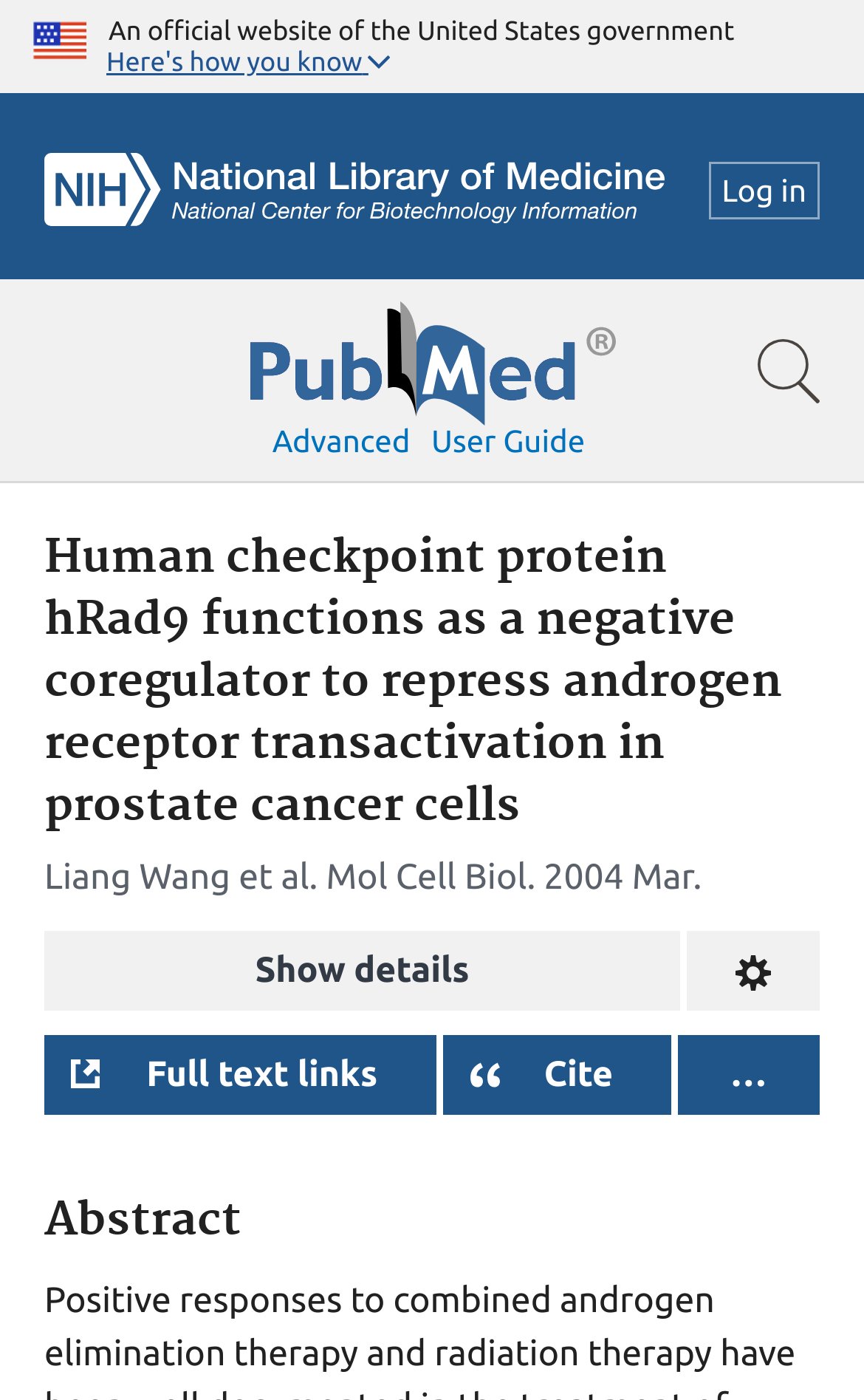Find and indicate the bounding box coordinates of the region you should select to follow the given instruction: "Cite the article".

[0.63, 0.753, 0.71, 0.781]